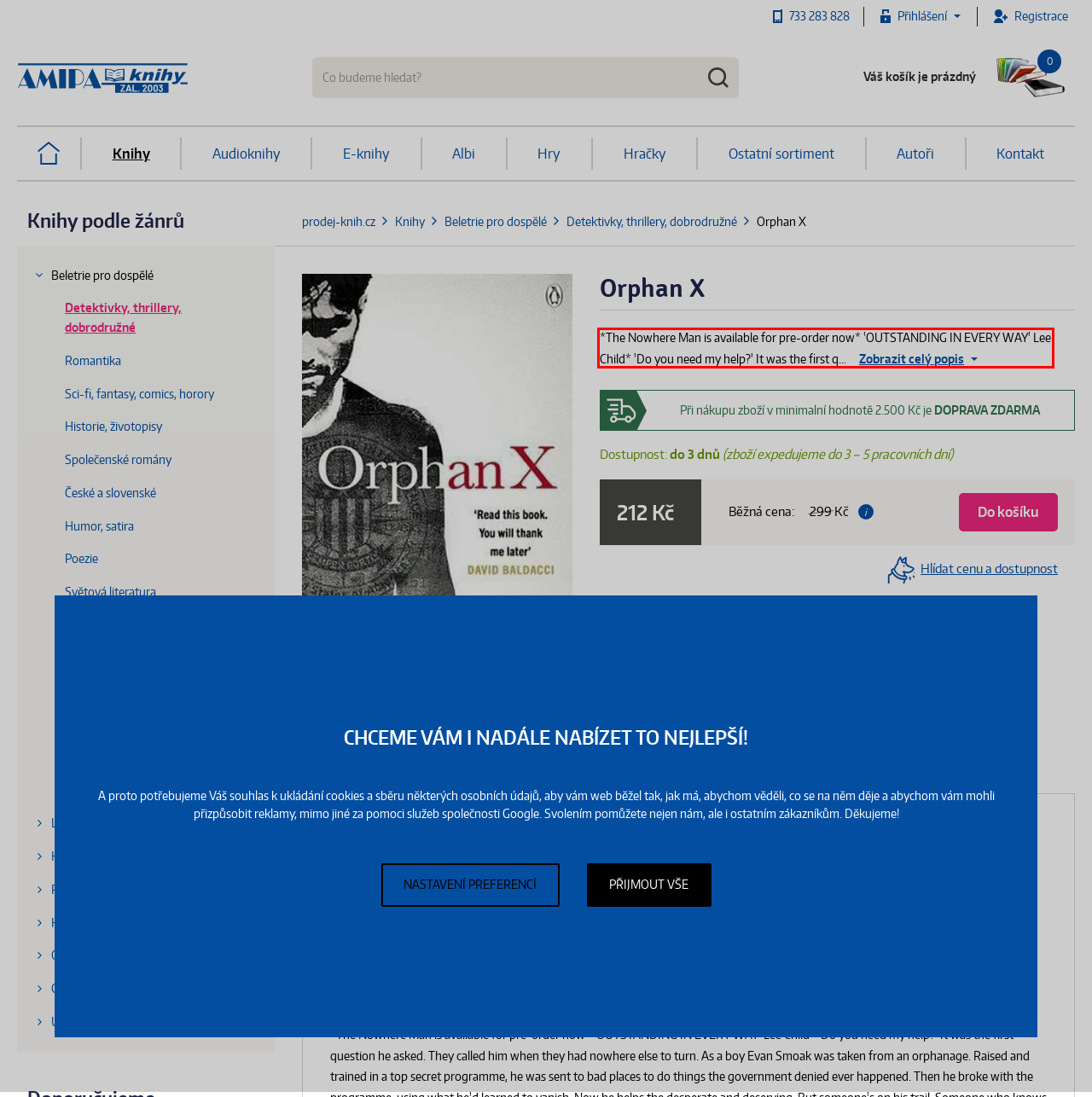You are given a screenshot of a webpage with a UI element highlighted by a red bounding box. Please perform OCR on the text content within this red bounding box.

*The Nowhere Man is available for pre-order now* 'OUTSTANDING IN EVERY WAY' Lee Child* 'Do you need my help?' It was the first q...